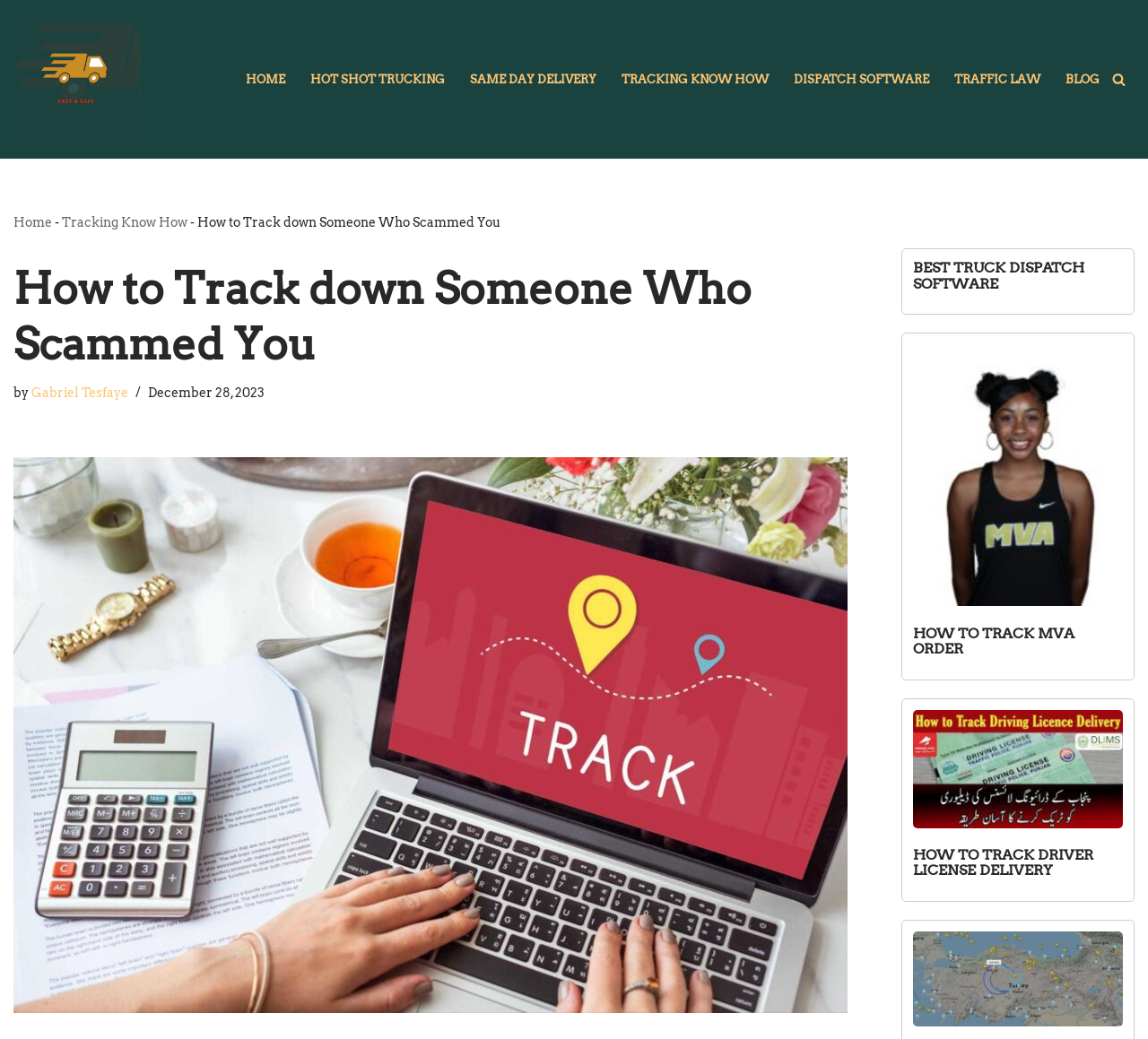Kindly determine the bounding box coordinates for the area that needs to be clicked to execute this instruction: "View the 'TRACKING KNOW HOW' page".

[0.541, 0.066, 0.67, 0.087]